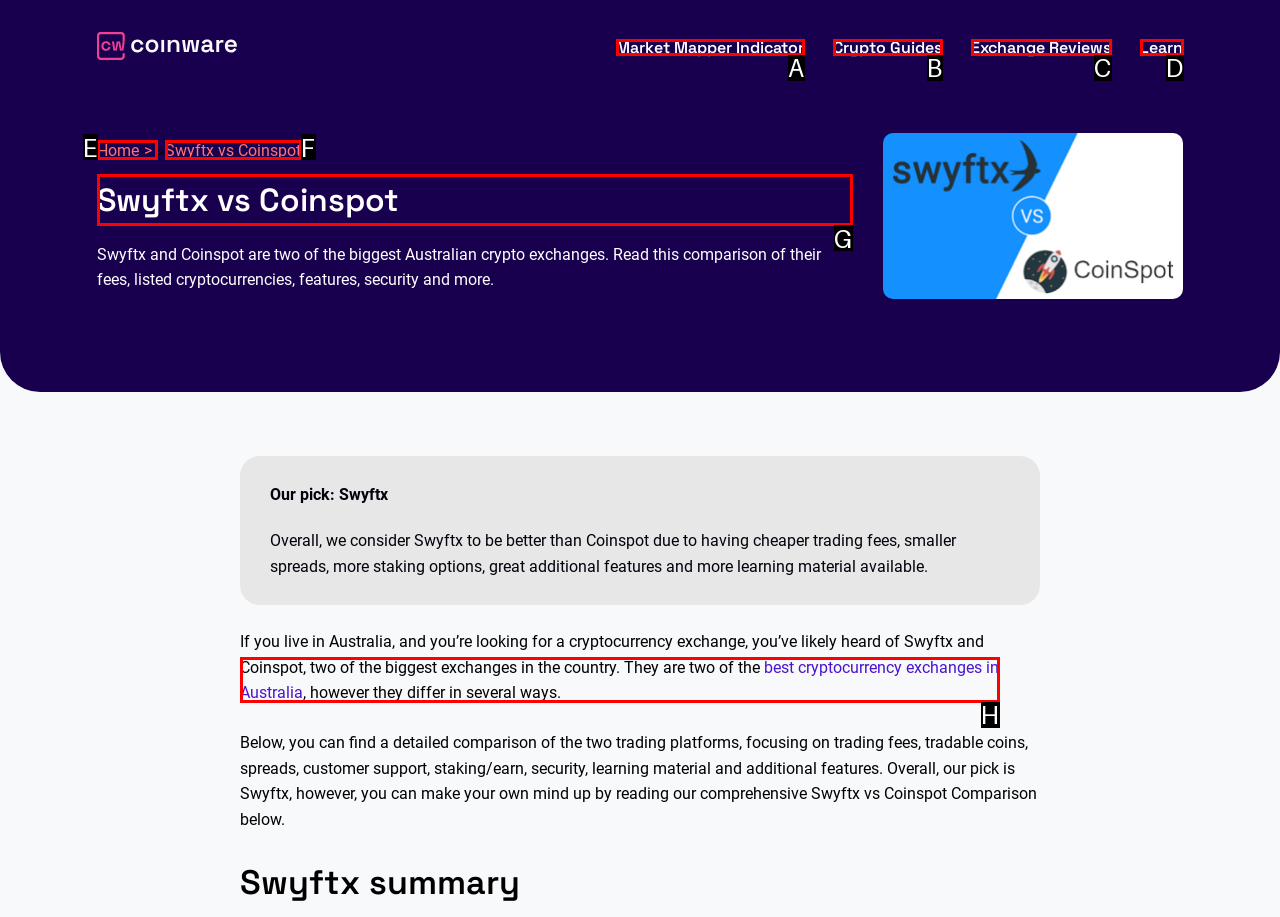Select the letter of the UI element that matches this task: Read the 'Swyftx vs Coinspot' heading
Provide the answer as the letter of the correct choice.

G